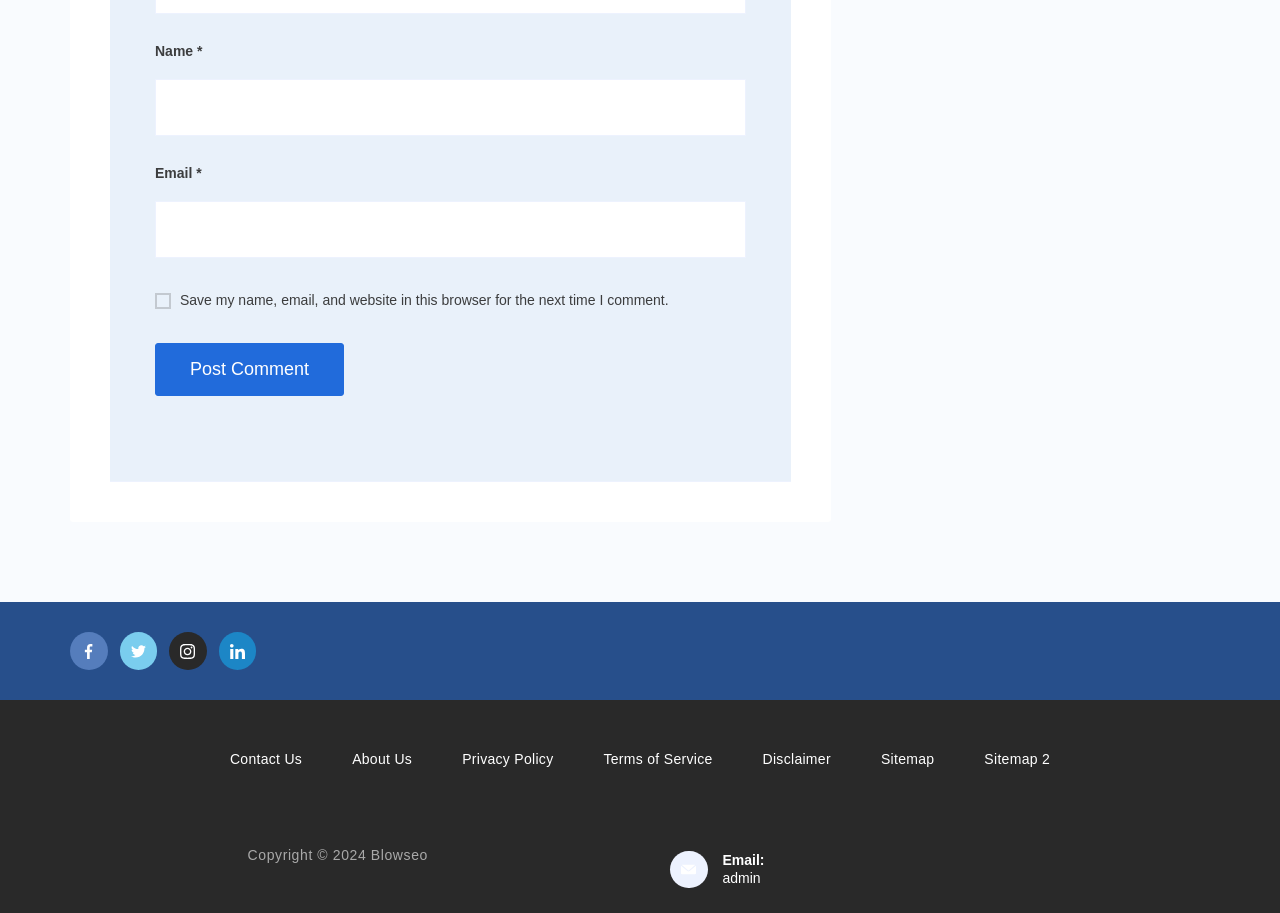Using the webpage screenshot, find the UI element described by Sitemap. Provide the bounding box coordinates in the format (top-left x, top-left y, bottom-right x, bottom-right y), ensuring all values are floating point numbers between 0 and 1.

None